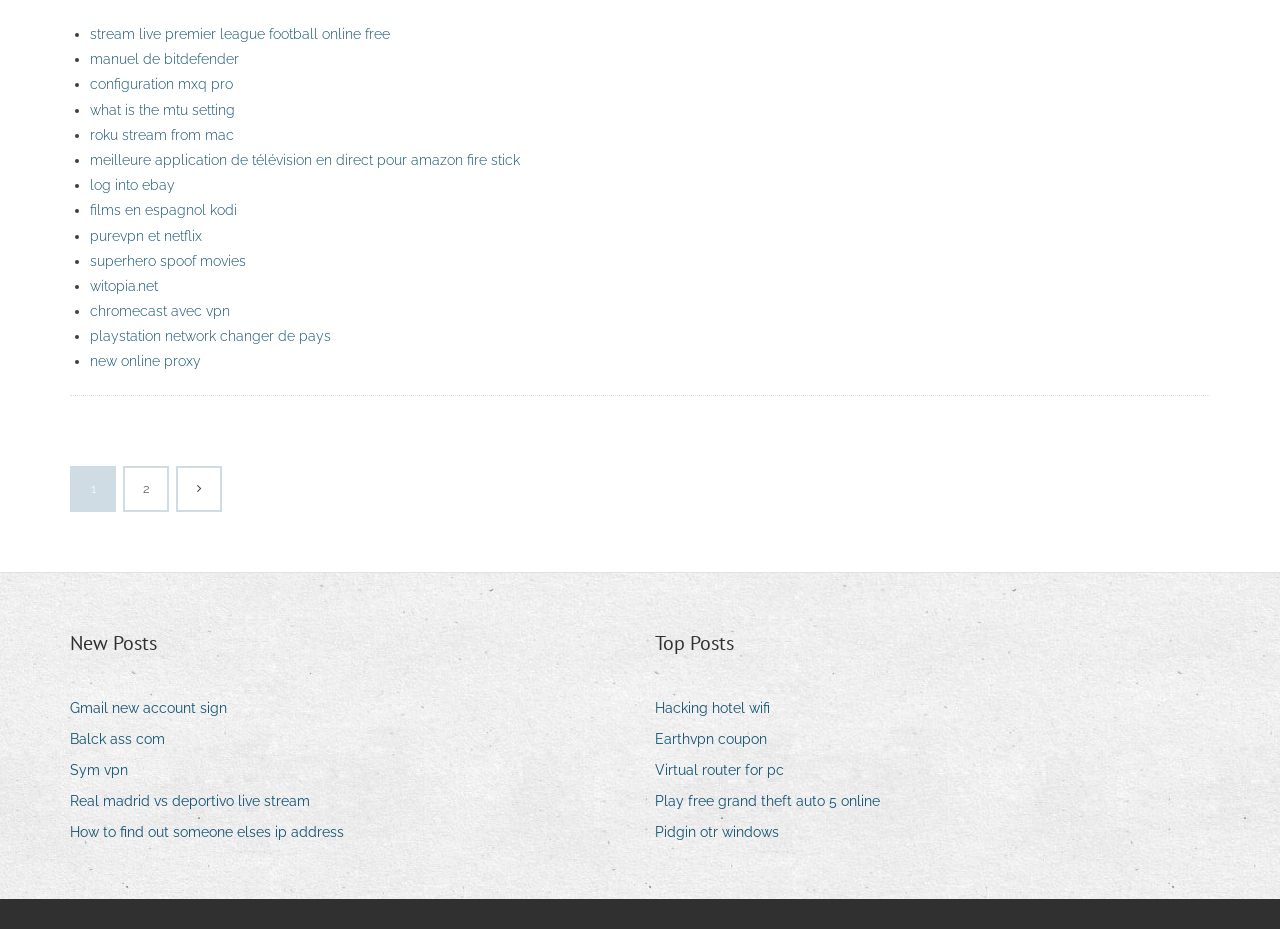From the given element description: "what is the mtu setting", find the bounding box for the UI element. Provide the coordinates as four float numbers between 0 and 1, in the order [left, top, right, bottom].

[0.07, 0.109, 0.184, 0.127]